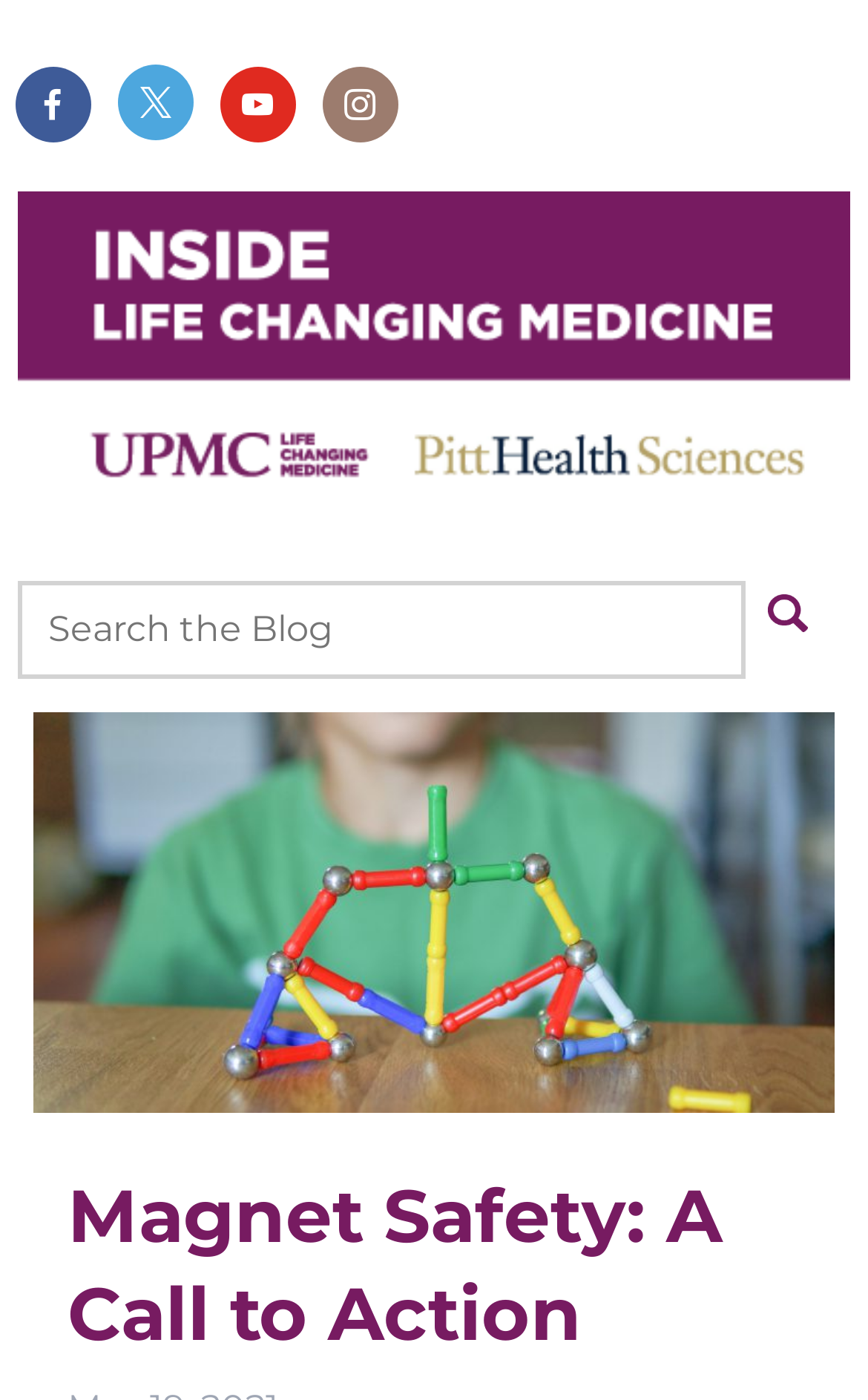Summarize the contents and layout of the webpage in detail.

The webpage appears to be a blog post from UPMC & Pitt Health Sciences News Blog, specifically about magnet safety. At the top left corner, there are four social media links, each represented by an icon. Below these links, there is a large image that spans almost the entire width of the page. 

On top of the image, there is a search box with a placeholder text "Search the Blog" and a search button to its right. The search box and button are positioned near the top right corner of the page.

Below the image, there is a heading that reads "Magnet Safety: A Call to Action". This heading is centered and takes up most of the width of the page. 

Finally, there is a link at the bottom right corner of the page, which appears to be a "Read more" link, likely leading to the rest of the blog post.